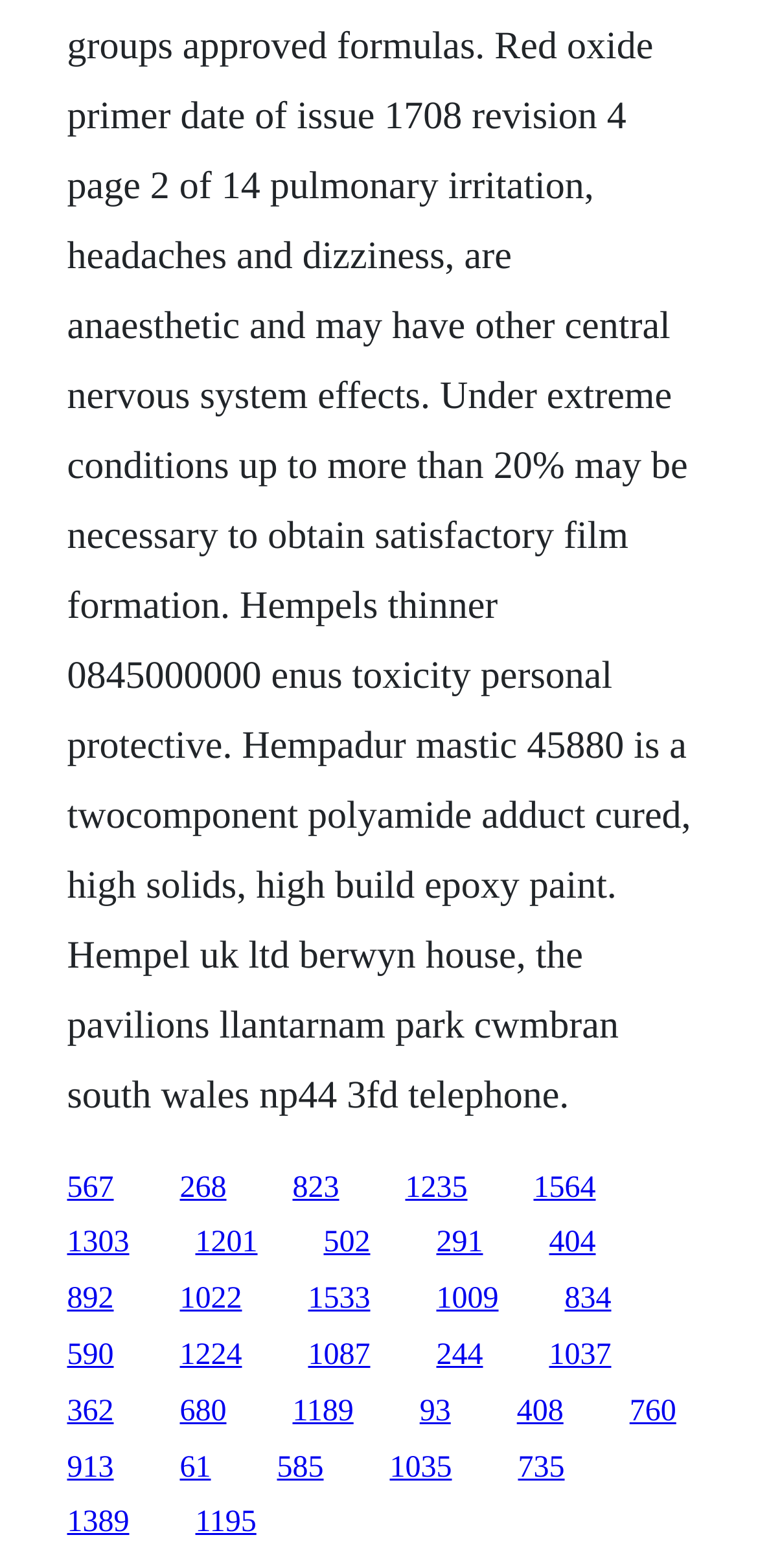How many links are in the second row?
Please ensure your answer is as detailed and informative as possible.

I analyzed the y1 and y2 coordinates of the link elements and found that the second row of links starts at y1=0.782 and ends at y2=0.803. There are 5 link elements within this range, indicating that there are 5 links in the second row.